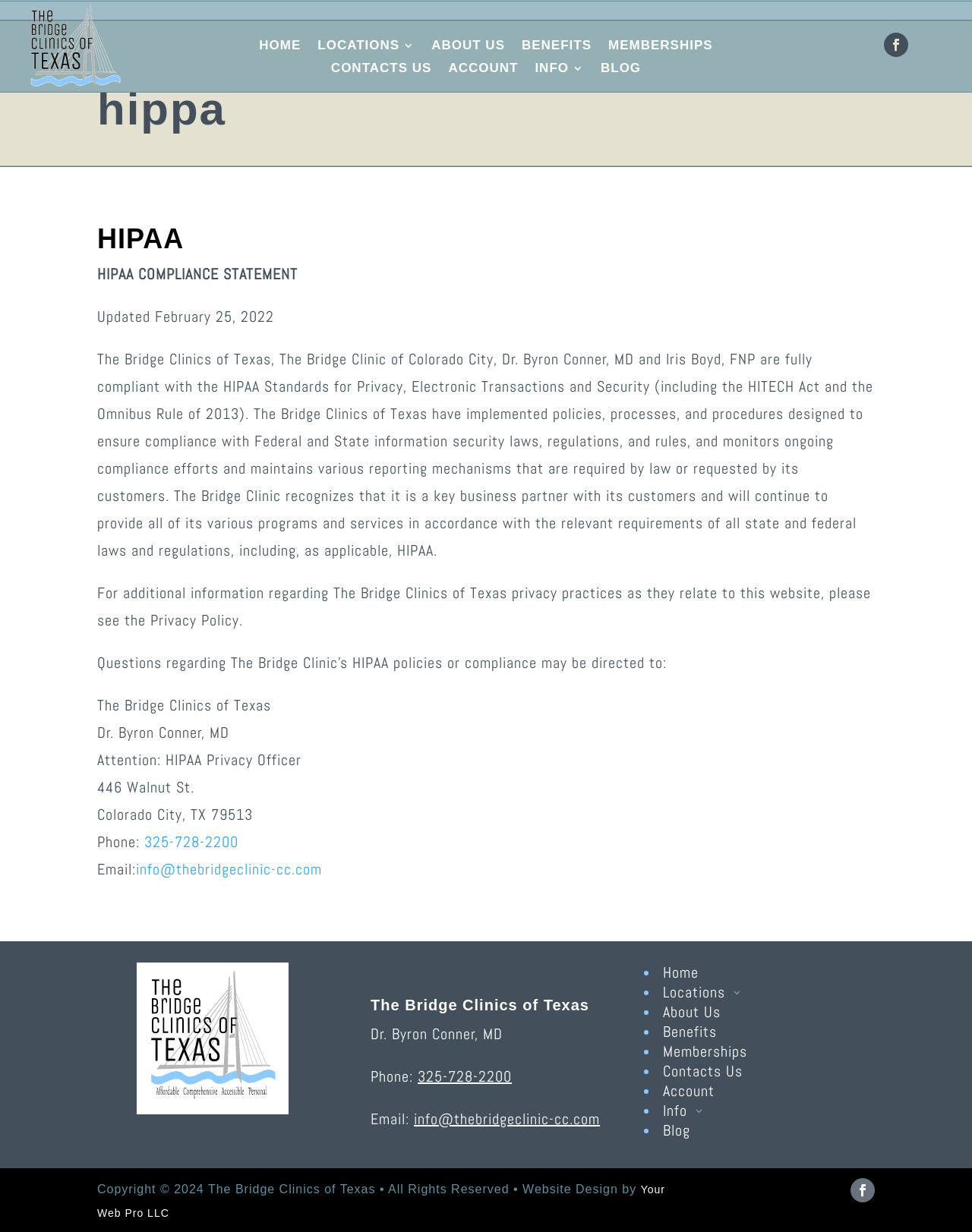What is the purpose of the clinic?
Respond to the question with a single word or phrase according to the image.

HIPAA compliance